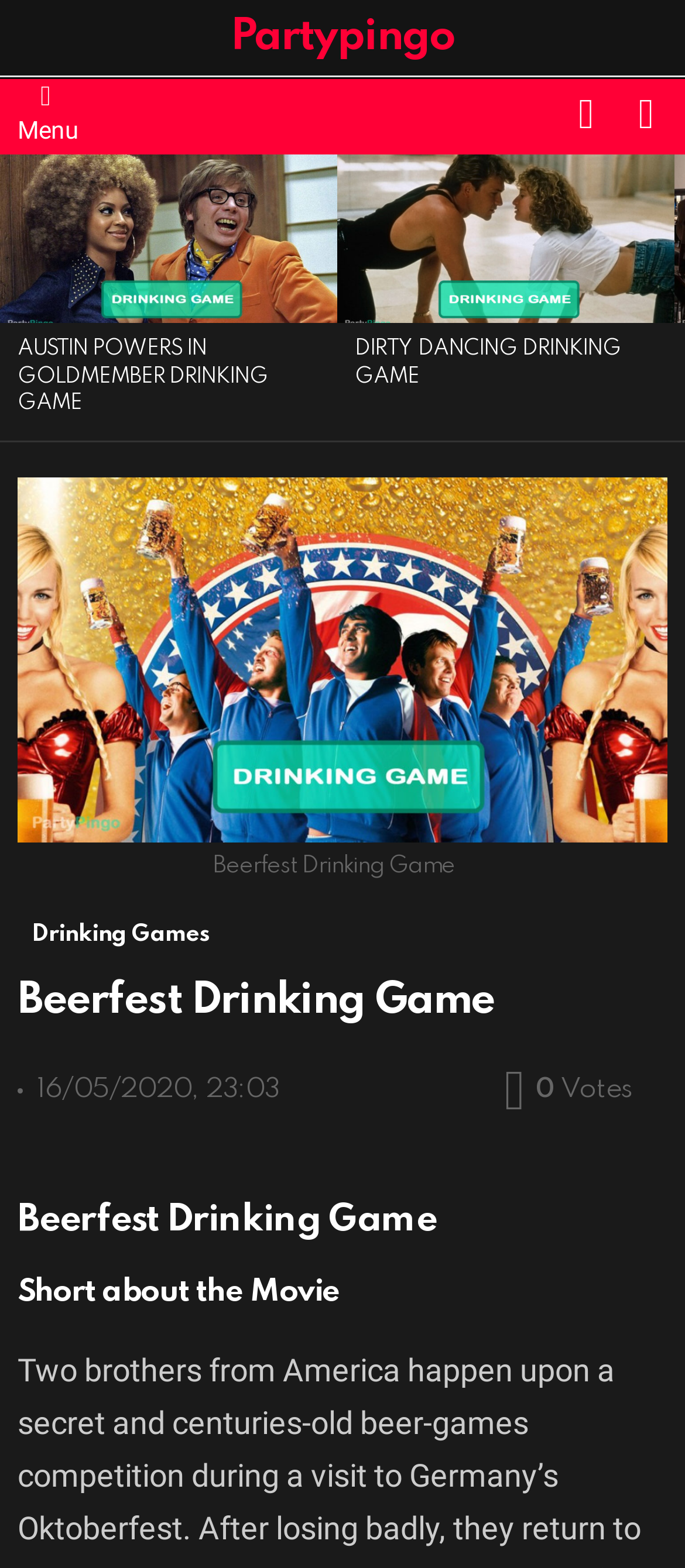Please identify the bounding box coordinates of the element I should click to complete this instruction: 'Read the Austin Powers in Goldmember Drinking Game article'. The coordinates should be given as four float numbers between 0 and 1, like this: [left, top, right, bottom].

[0.0, 0.099, 0.492, 0.206]